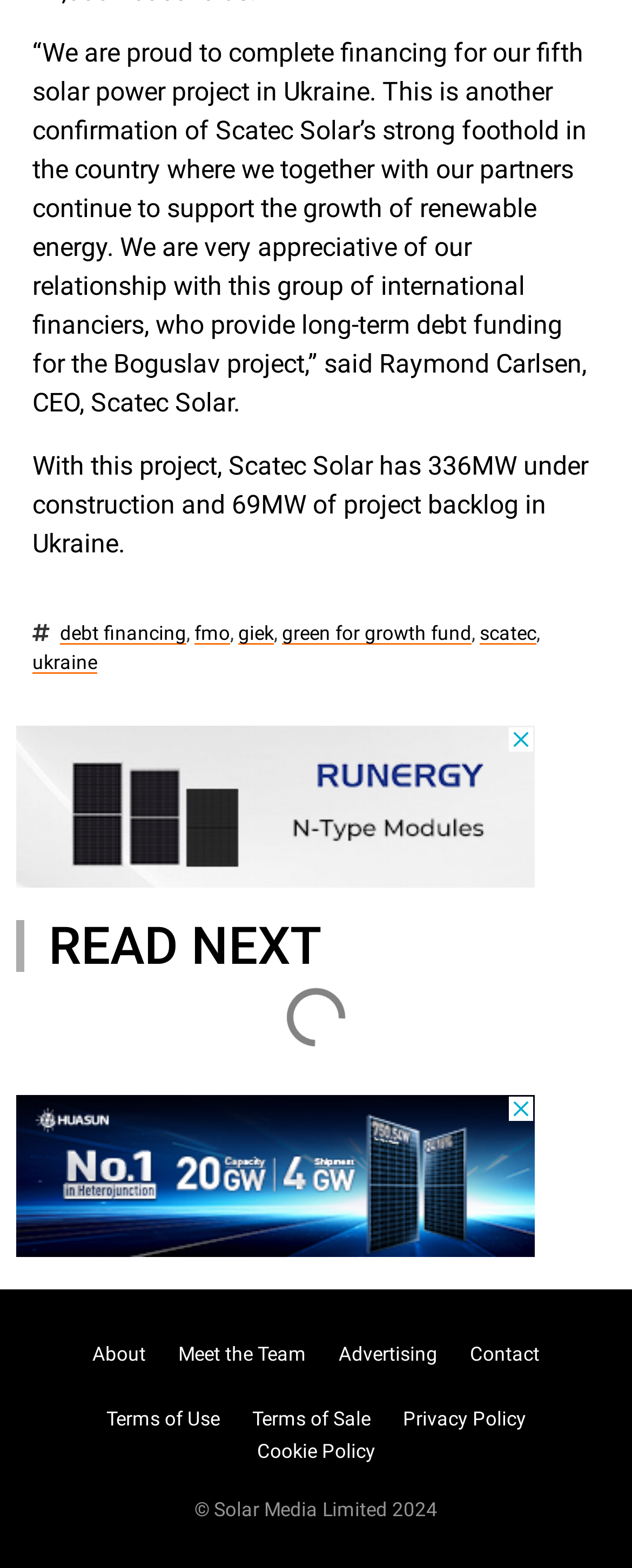Locate the bounding box coordinates of the area to click to fulfill this instruction: "Contact the team". The bounding box should be presented as four float numbers between 0 and 1, in the order [left, top, right, bottom].

[0.718, 0.854, 0.879, 0.874]